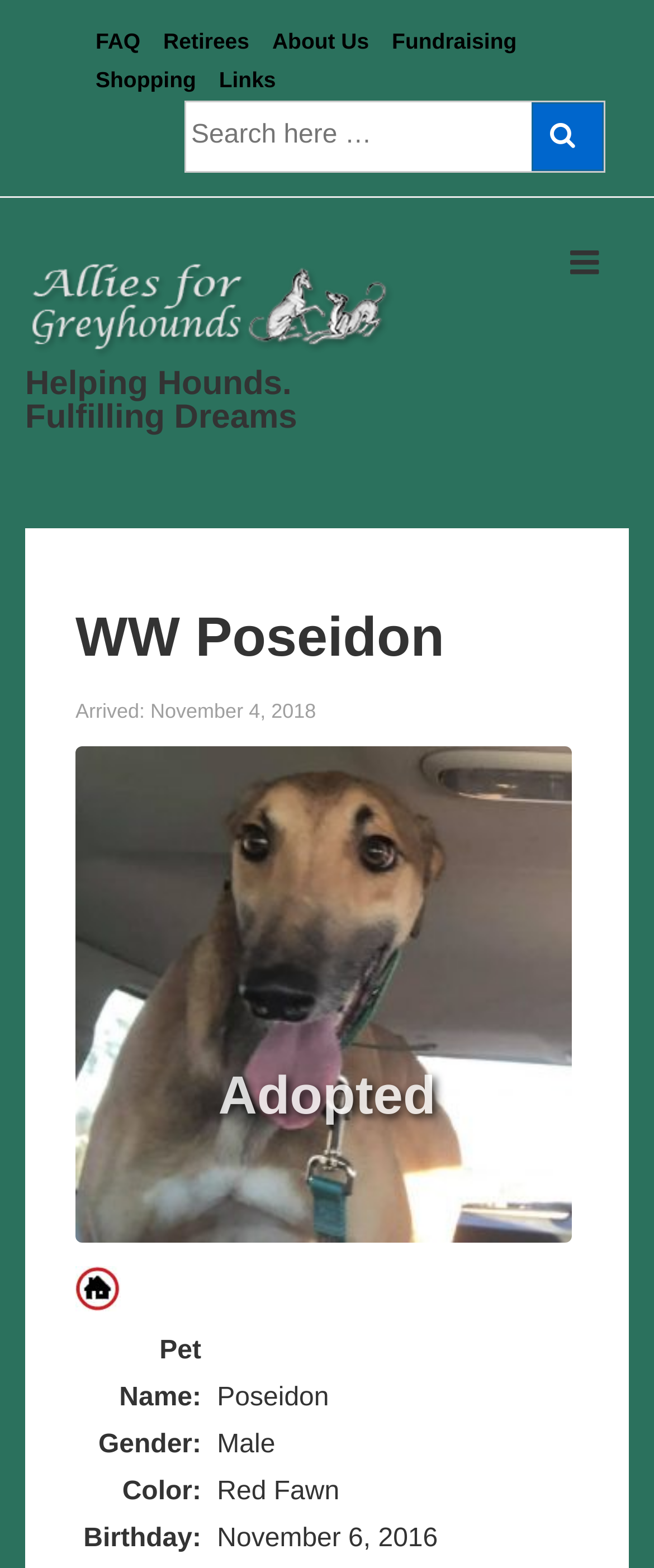What is the status of the pet?
Refer to the image and provide a thorough answer to the question.

I found the answer by looking at the link 'Adopted' which indicates the status of the pet.